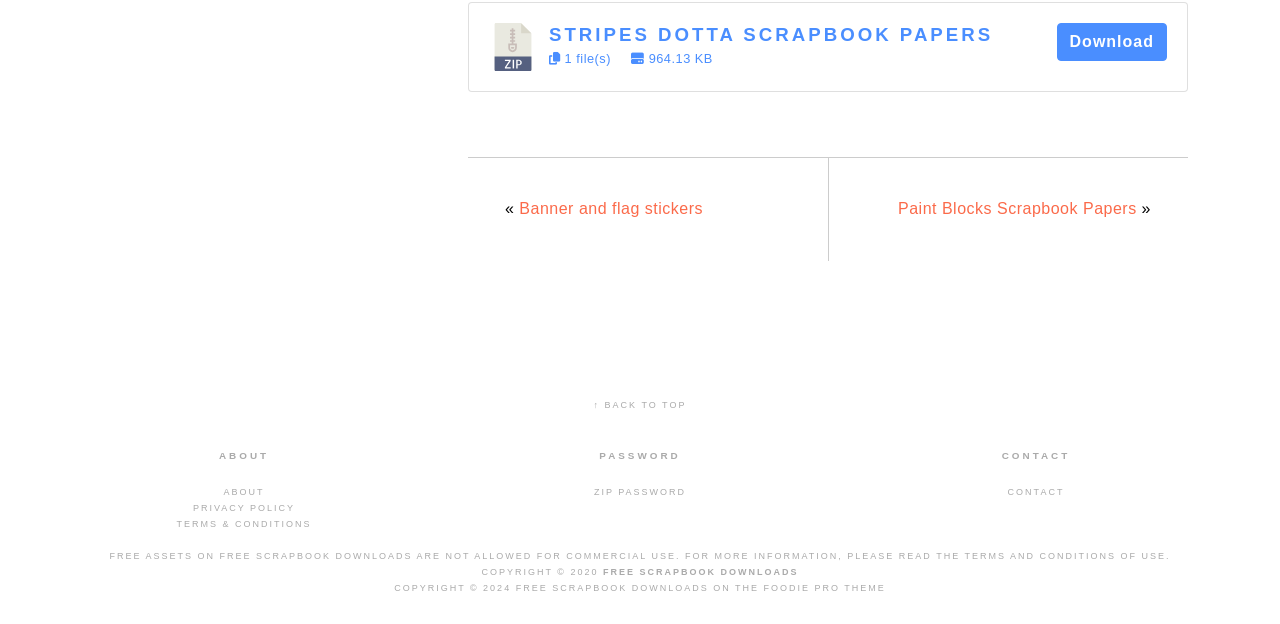From the element description Foodie Pro Theme, predict the bounding box coordinates of the UI element. The coordinates must be specified in the format (top-left x, top-left y, bottom-right x, bottom-right y) and should be within the 0 to 1 range.

[0.596, 0.935, 0.692, 0.951]